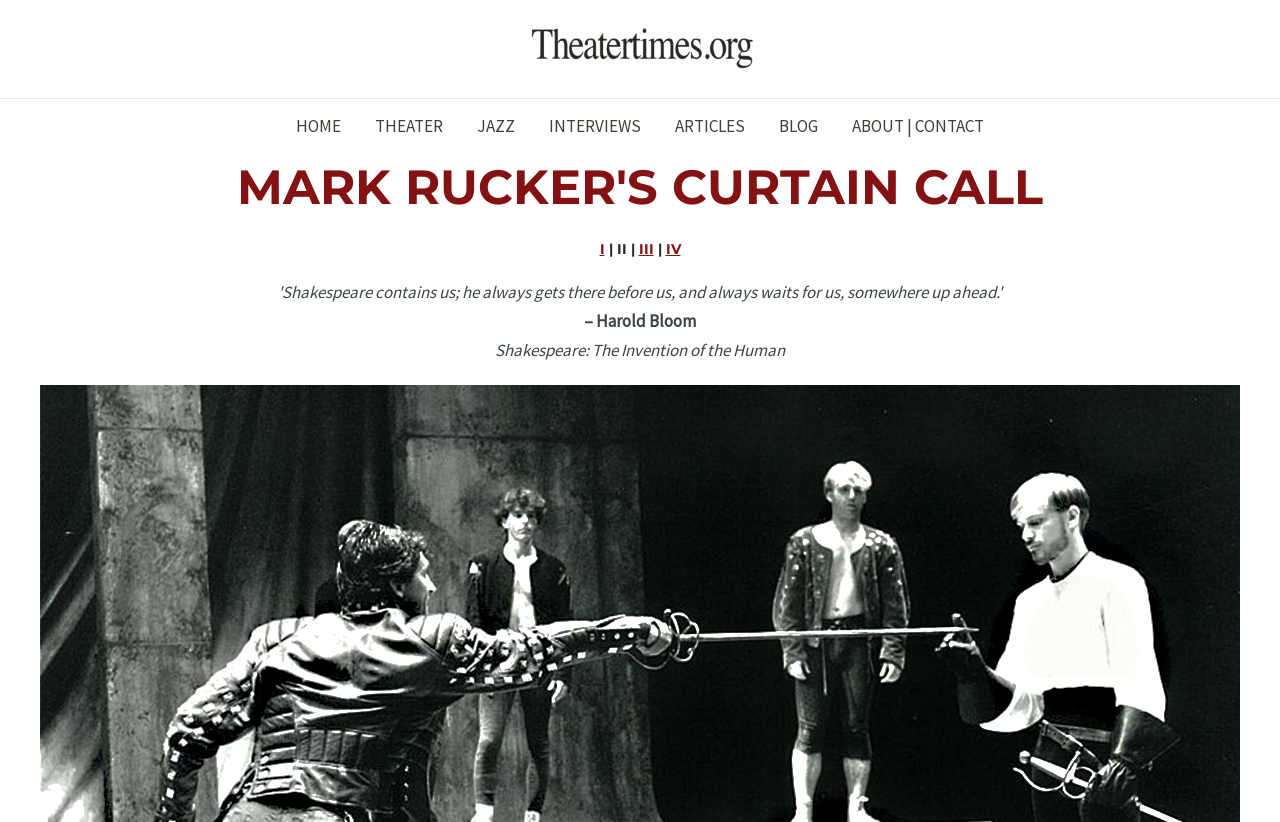Using the provided description: "HOME", find the bounding box coordinates of the corresponding UI element. The output should be four float numbers between 0 and 1, in the format [left, top, right, bottom].

[0.218, 0.12, 0.28, 0.187]